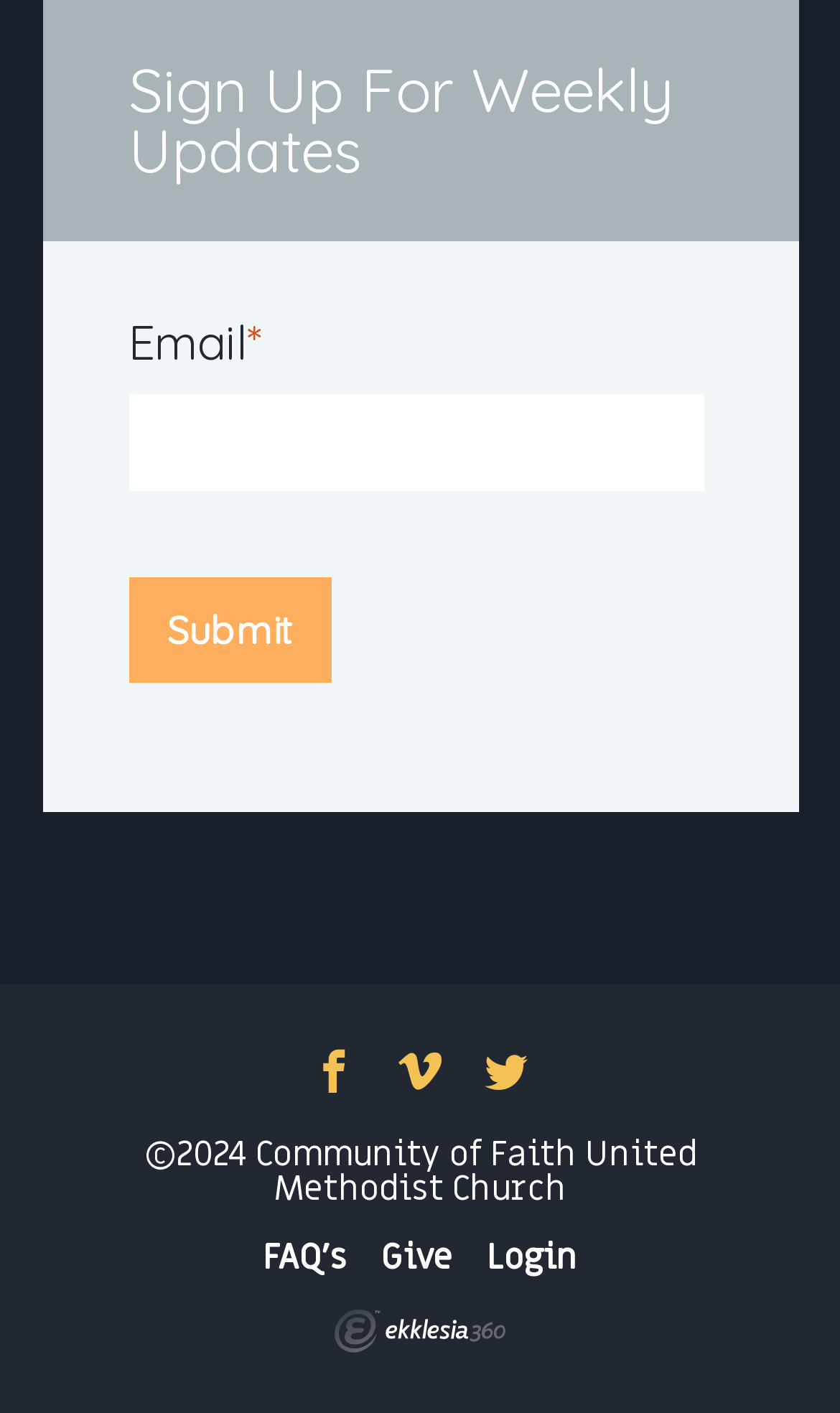How many links are there at the bottom of the webpage?
Carefully analyze the image and provide a detailed answer to the question.

There are four links at the bottom of the webpage, which are 'FAQ's', 'Give', 'Login', and 'Ekklesia 360', and they are represented by the link elements with the corresponding text.